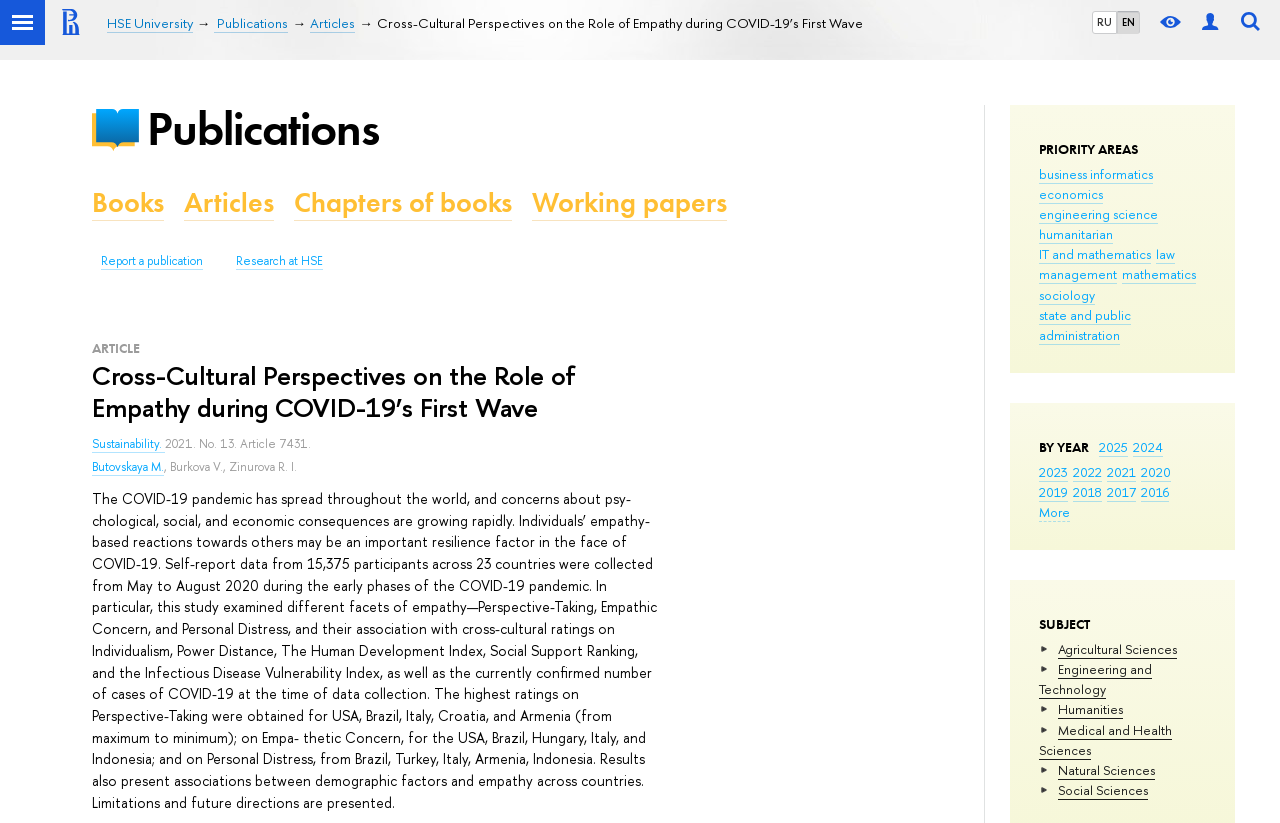Provide an in-depth caption for the contents of the webpage.

This webpage appears to be a research article or publication page from HSE University, with a focus on cross-cultural perspectives on empathy during the COVID-19 pandemic. 

At the top of the page, there are several links and icons, including language options (RU and EN), a user profile link, and a search bar. Below this, there is a heading with the title of the article, "Cross-Cultural Perspectives on the Role of Empathy during COVID-19’s First Wave". 

On the left side of the page, there are several categories listed, including "PRIORITY AREAS", "BY YEAR", and "SUBJECT". Under these categories, there are links to various topics, such as business informatics, economics, and sociology, as well as links to specific years and subjects. 

The main content of the page is the article itself, which discusses the COVID-19 pandemic and its psychological, social, and economic consequences. The article presents research findings on empathy-based reactions towards others and their association with various cultural and demographic factors. The text is accompanied by several images, which appear to be icons or graphics related to the research topics. 

At the bottom of the page, there are links to related publications, including books, articles, and working papers, as well as a link to report a publication and research at HSE.